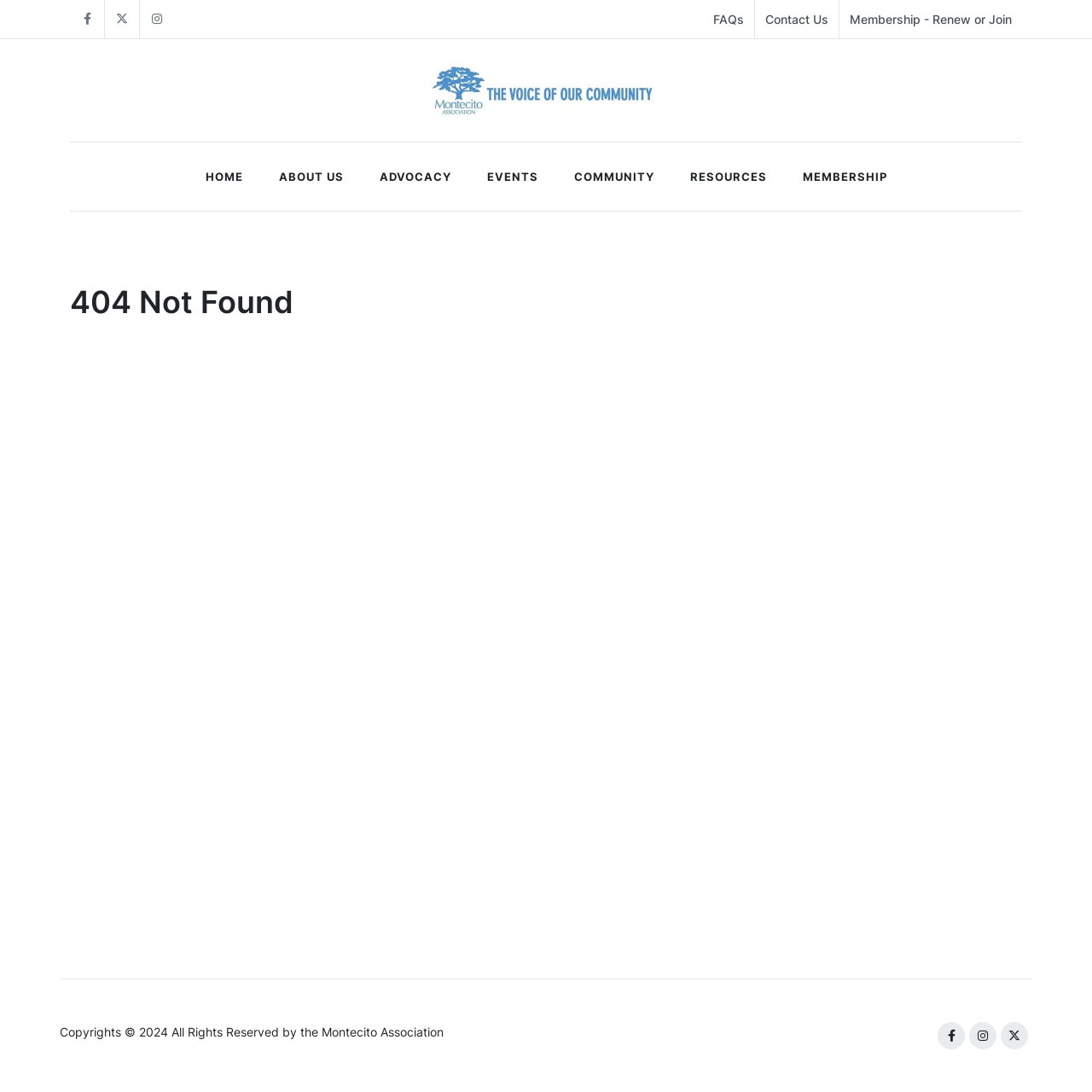Please study the image and answer the question comprehensively:
What is the year of copyright?

The year of copyright can be found in the copyright information at the bottom of the page, which says 'Copyrights © 2024 All Rights Reserved by the Montecito Association'.